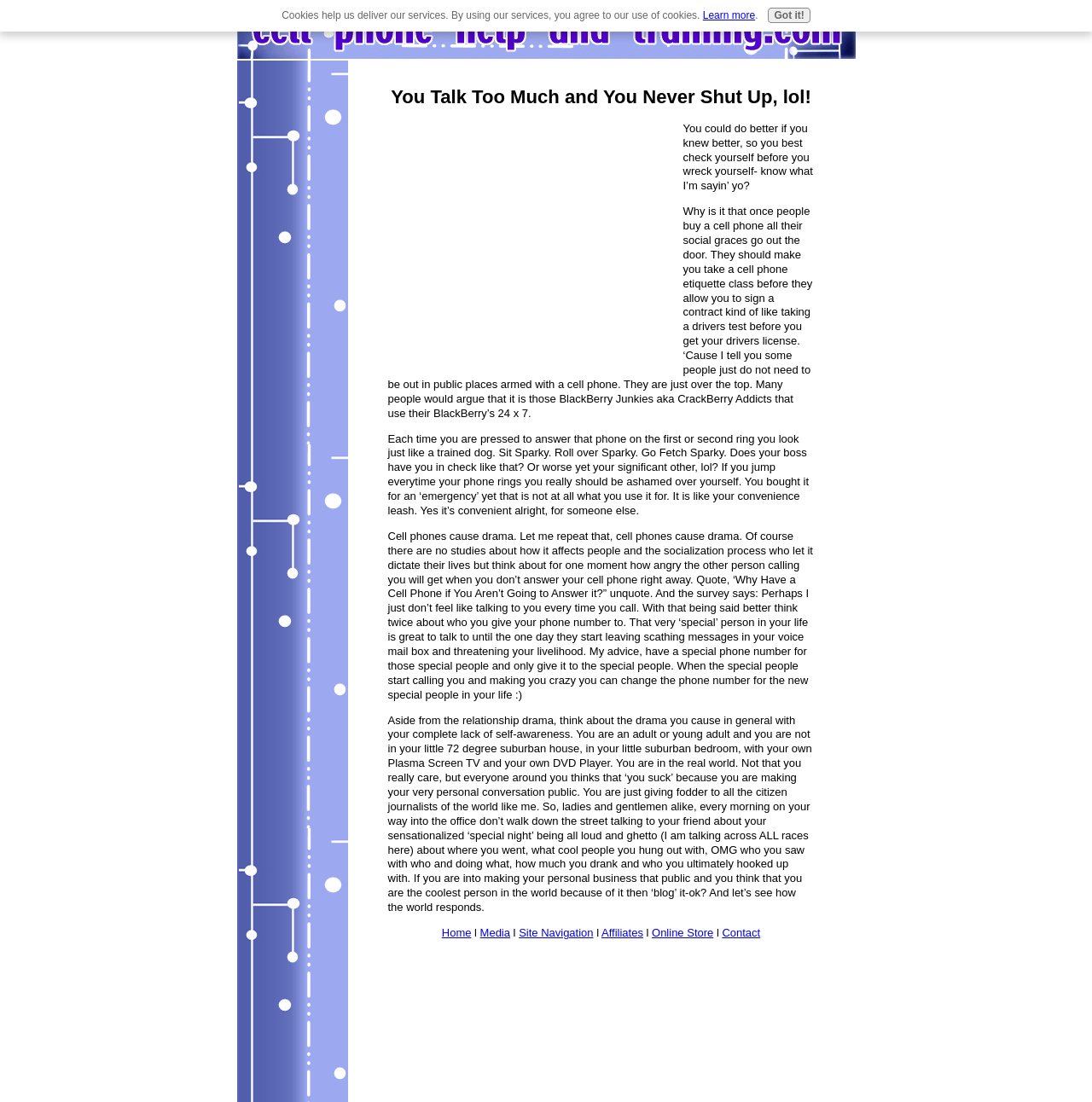Identify the bounding box coordinates for the region of the element that should be clicked to carry out the instruction: "Click the 'Online Store' link". The bounding box coordinates should be four float numbers between 0 and 1, i.e., [left, top, right, bottom].

[0.597, 0.841, 0.653, 0.852]